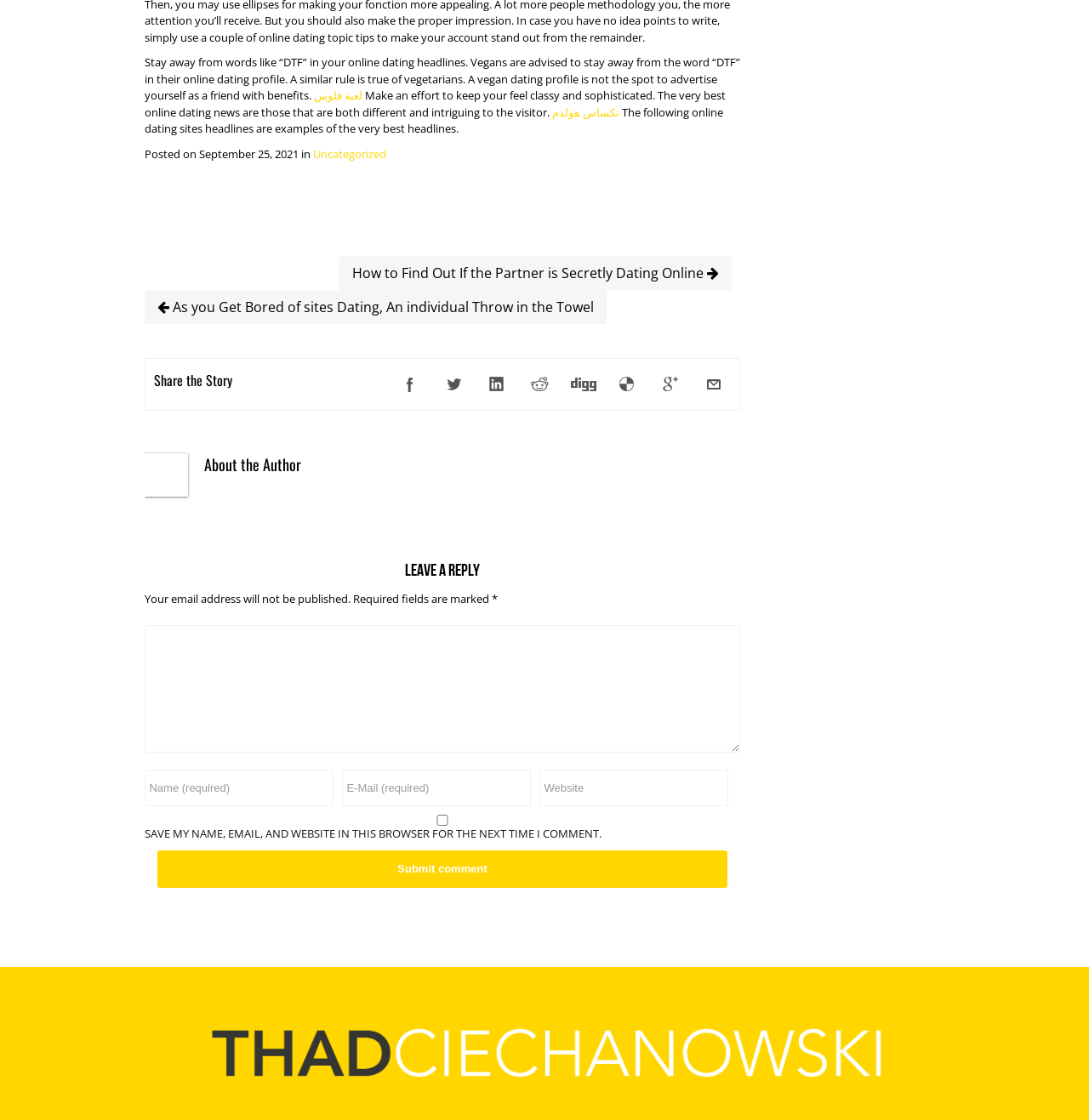What is the purpose of the checkbox?
Based on the visual content, answer with a single word or a brief phrase.

Save comment information